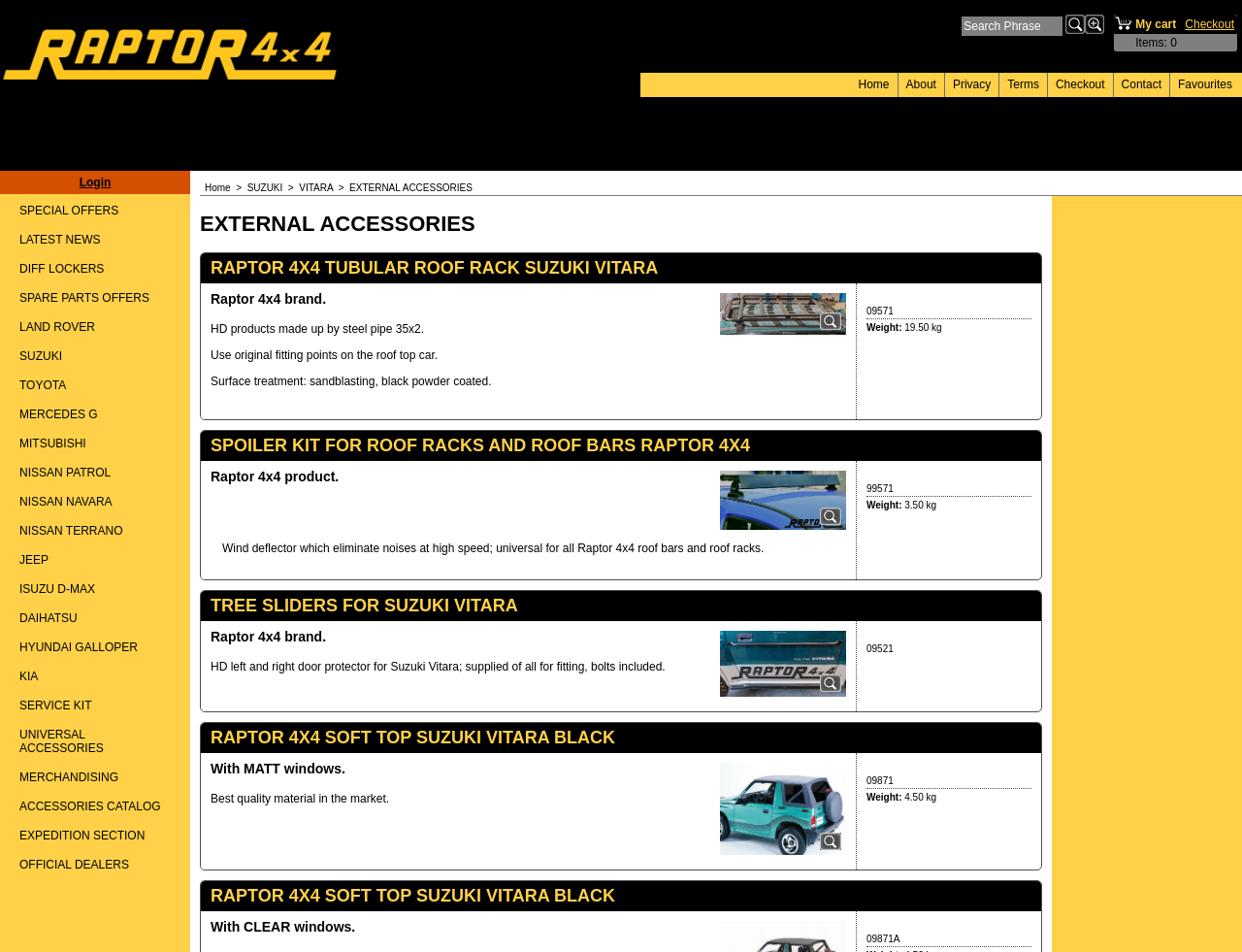What is the purpose of the 'Advanced Search' link?
Respond with a short answer, either a single word or a phrase, based on the image.

To search products with more options